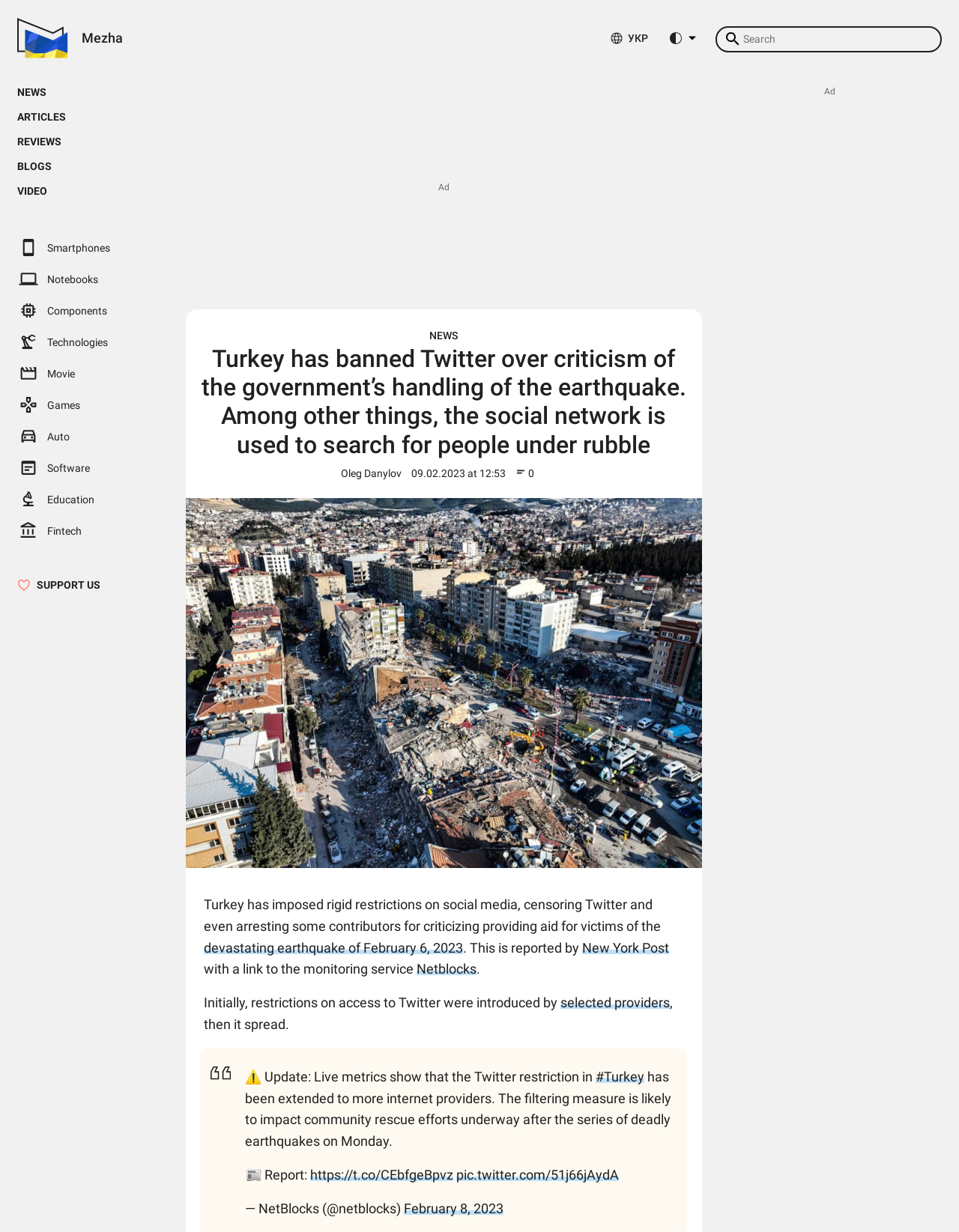Based on the visual content of the image, answer the question thoroughly: What is the main topic of the article?

Based on the webpage content, the main topic of the article is about Turkey banning Twitter, which is evident from the heading 'Turkey has banned Twitter over criticism of the government’s handling of the earthquake.' and the subsequent paragraphs discussing the restrictions on social media.